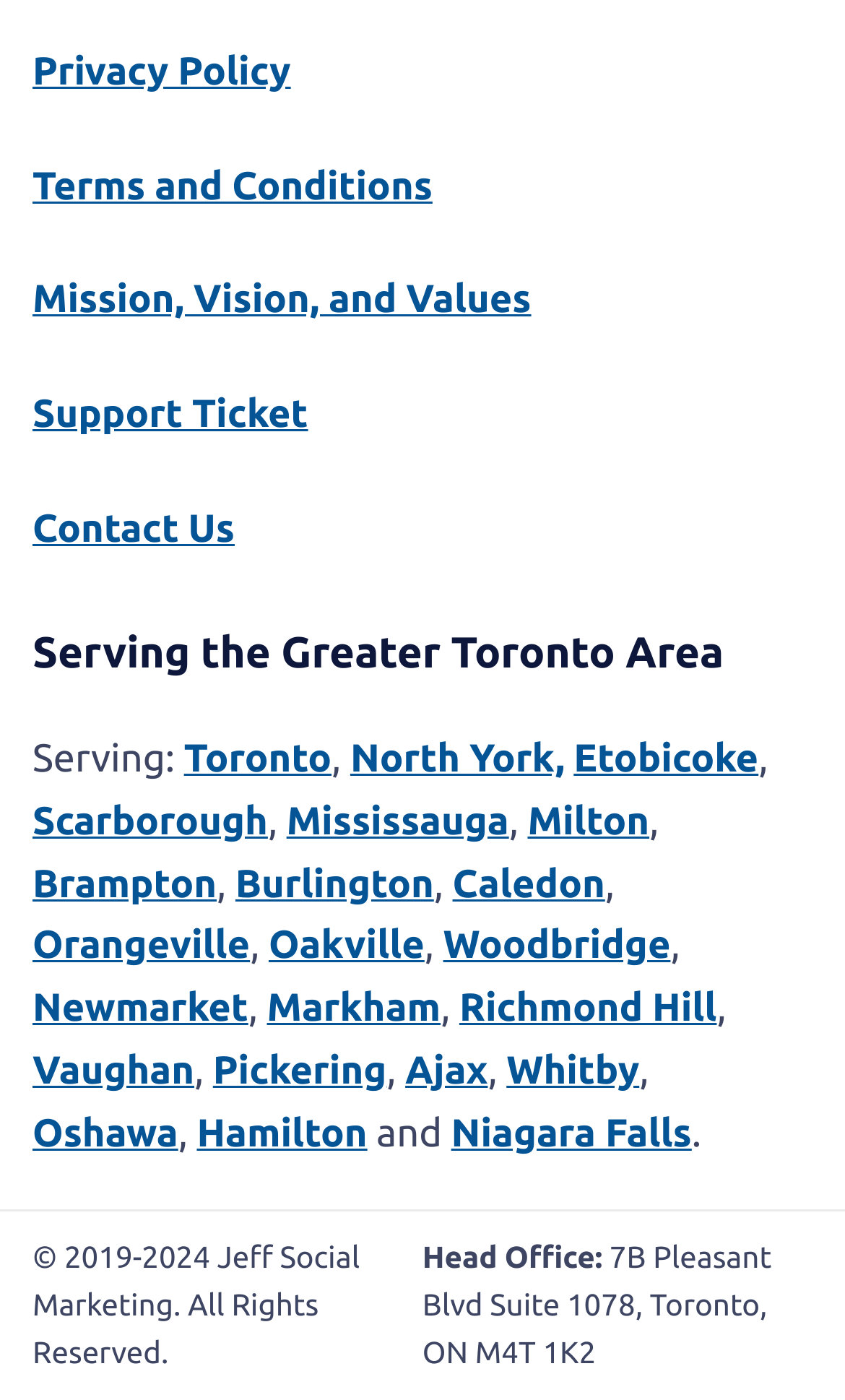Can you show the bounding box coordinates of the region to click on to complete the task described in the instruction: "Open Support Ticket"?

[0.038, 0.281, 0.365, 0.312]